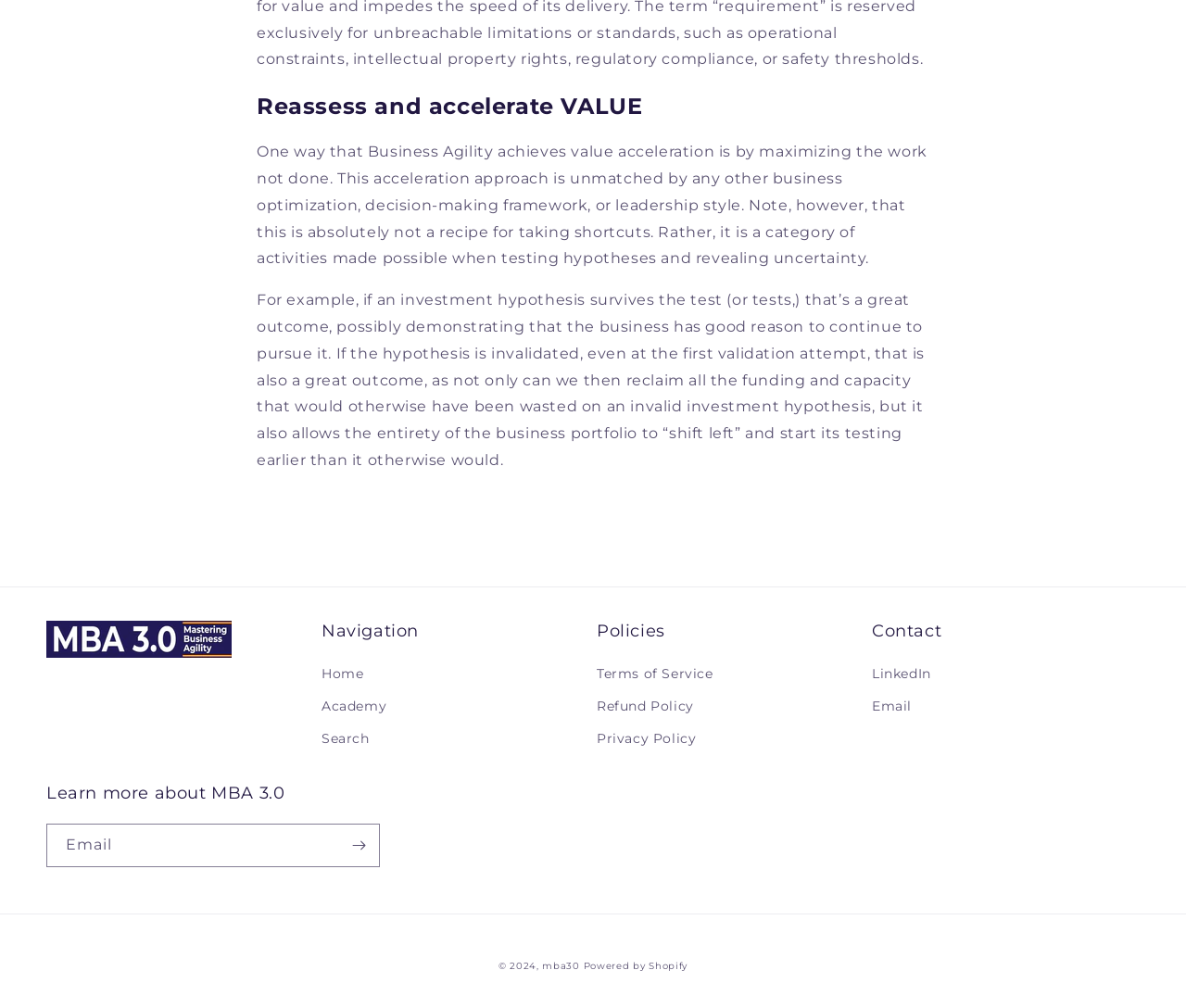Provide the bounding box coordinates of the UI element that matches the description: "Terms of Service".

[0.503, 0.657, 0.601, 0.685]